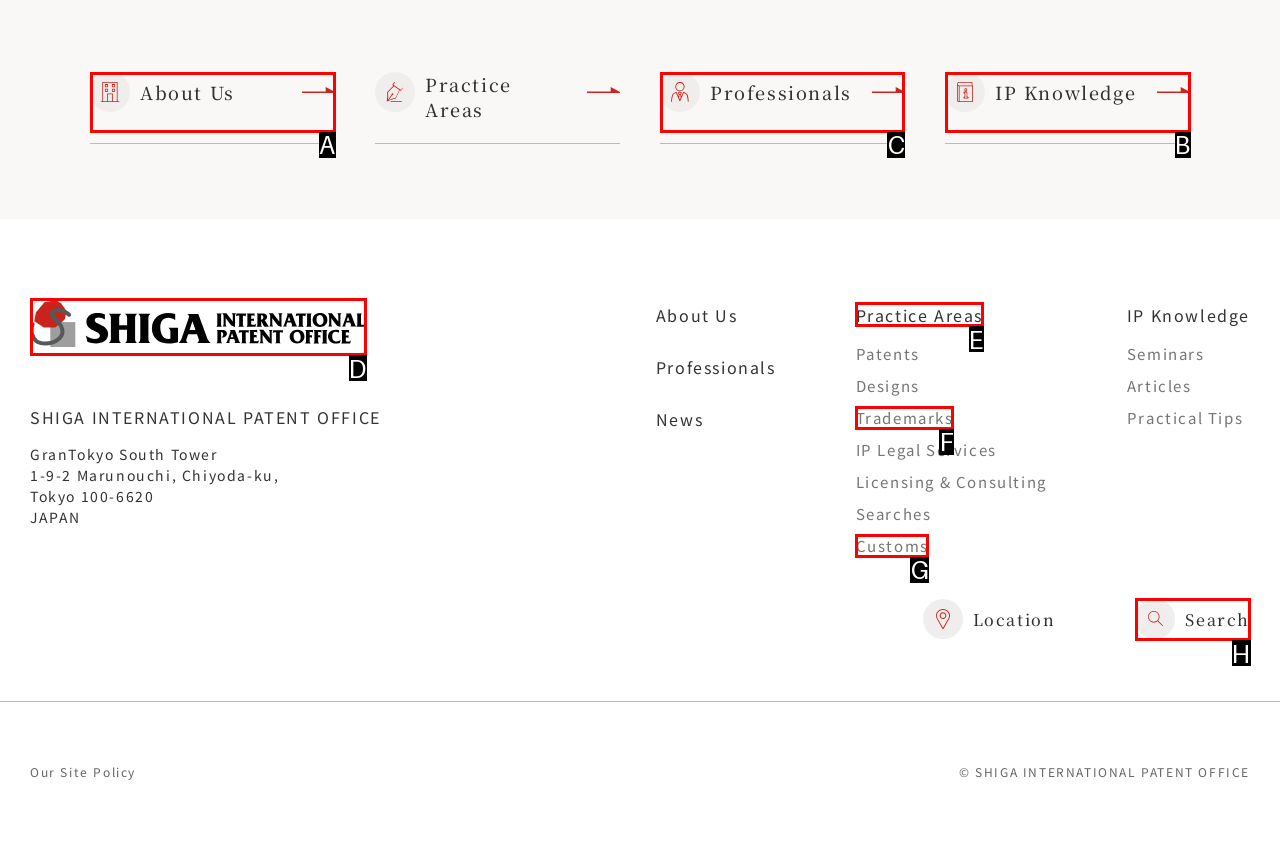To achieve the task: view Professionals, indicate the letter of the correct choice from the provided options.

C